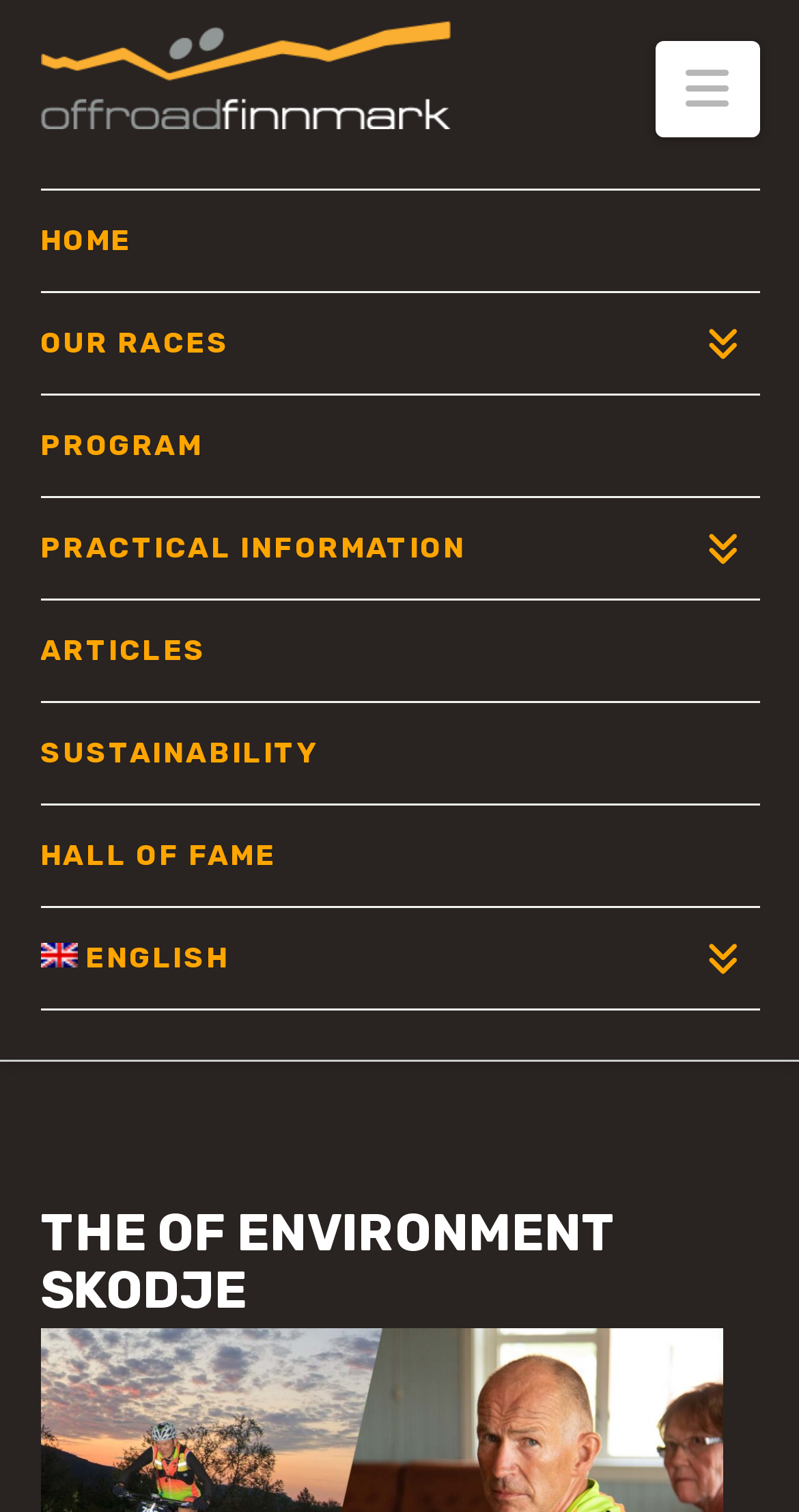Please specify the coordinates of the bounding box for the element that should be clicked to carry out this instruction: "view our races". The coordinates must be four float numbers between 0 and 1, formatted as [left, top, right, bottom].

[0.05, 0.216, 0.288, 0.239]